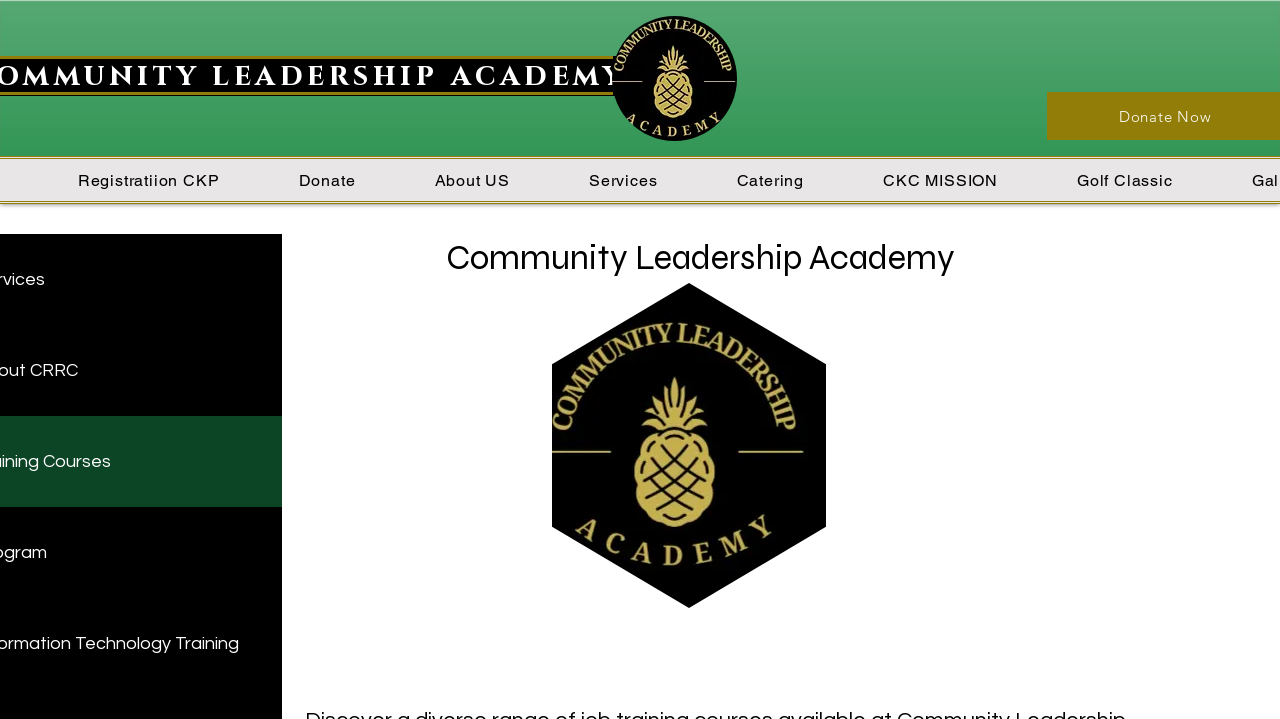Provide a brief response to the question using a single word or phrase: 
How many main navigation items are there?

6